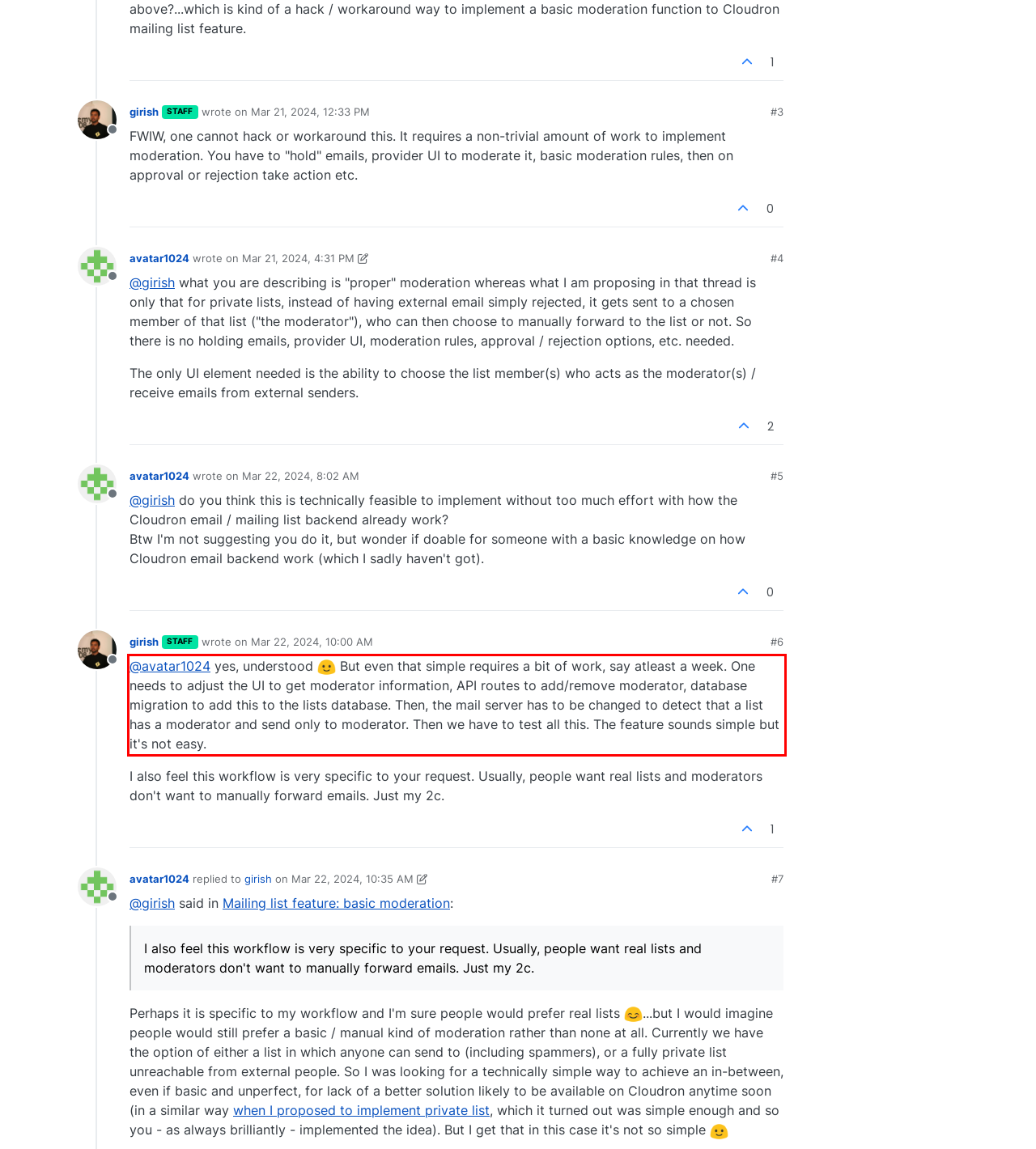Using the provided screenshot of a webpage, recognize the text inside the red rectangle bounding box by performing OCR.

@avatar1024 yes, understood But even that simple requires a bit of work, say atleast a week. One needs to adjust the UI to get moderator information, API routes to add/remove moderator, database migration to add this to the lists database. Then, the mail server has to be changed to detect that a list has a moderator and send only to moderator. Then we have to test all this. The feature sounds simple but it's not easy.